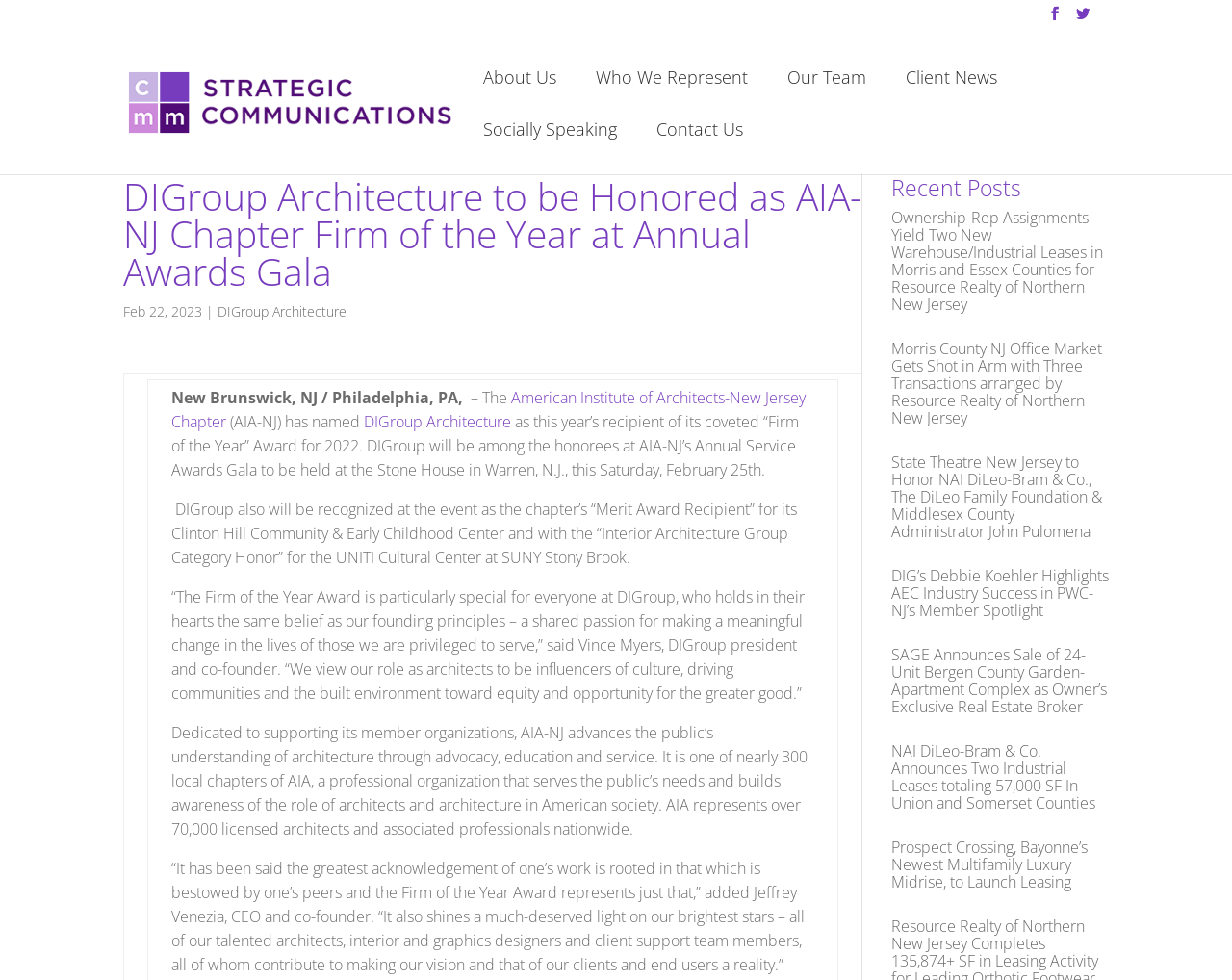Locate the bounding box coordinates of the area you need to click to fulfill this instruction: 'View the recent post about Ownership-Rep Assignments Yield Two New Warehouse/Industrial Leases'. The coordinates must be in the form of four float numbers ranging from 0 to 1: [left, top, right, bottom].

[0.723, 0.211, 0.895, 0.321]